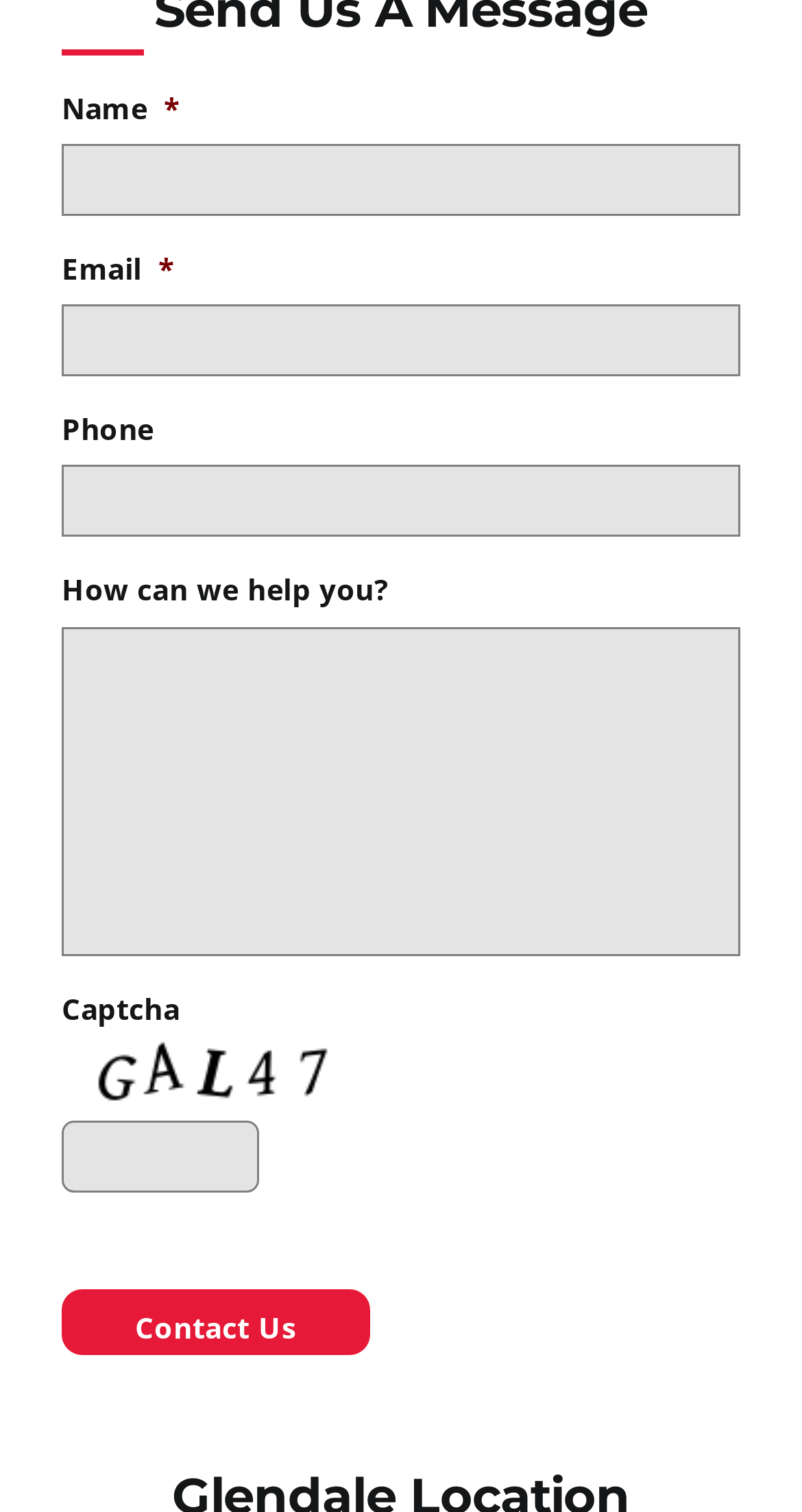What is the purpose of the button at the bottom?
Look at the webpage screenshot and answer the question with a detailed explanation.

The button at the bottom of the page is labeled as 'Contact Us' and is likely used to submit the form with the user's input to contact the website owners or administrators.